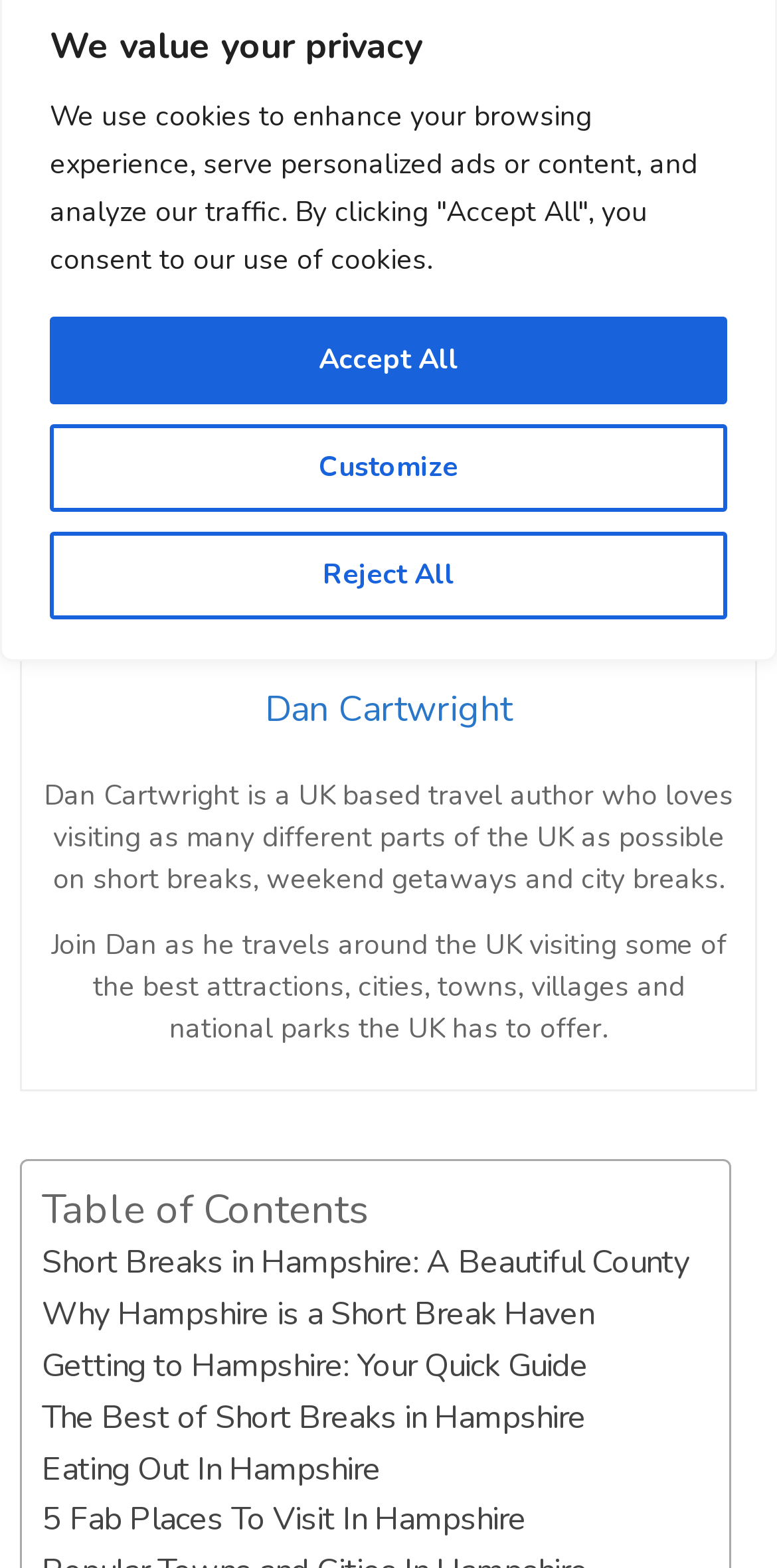Using the element description Customize, predict the bounding box coordinates for the UI element. Provide the coordinates in (top-left x, top-left y, bottom-right x, bottom-right y) format with values ranging from 0 to 1.

[0.064, 0.271, 0.936, 0.326]